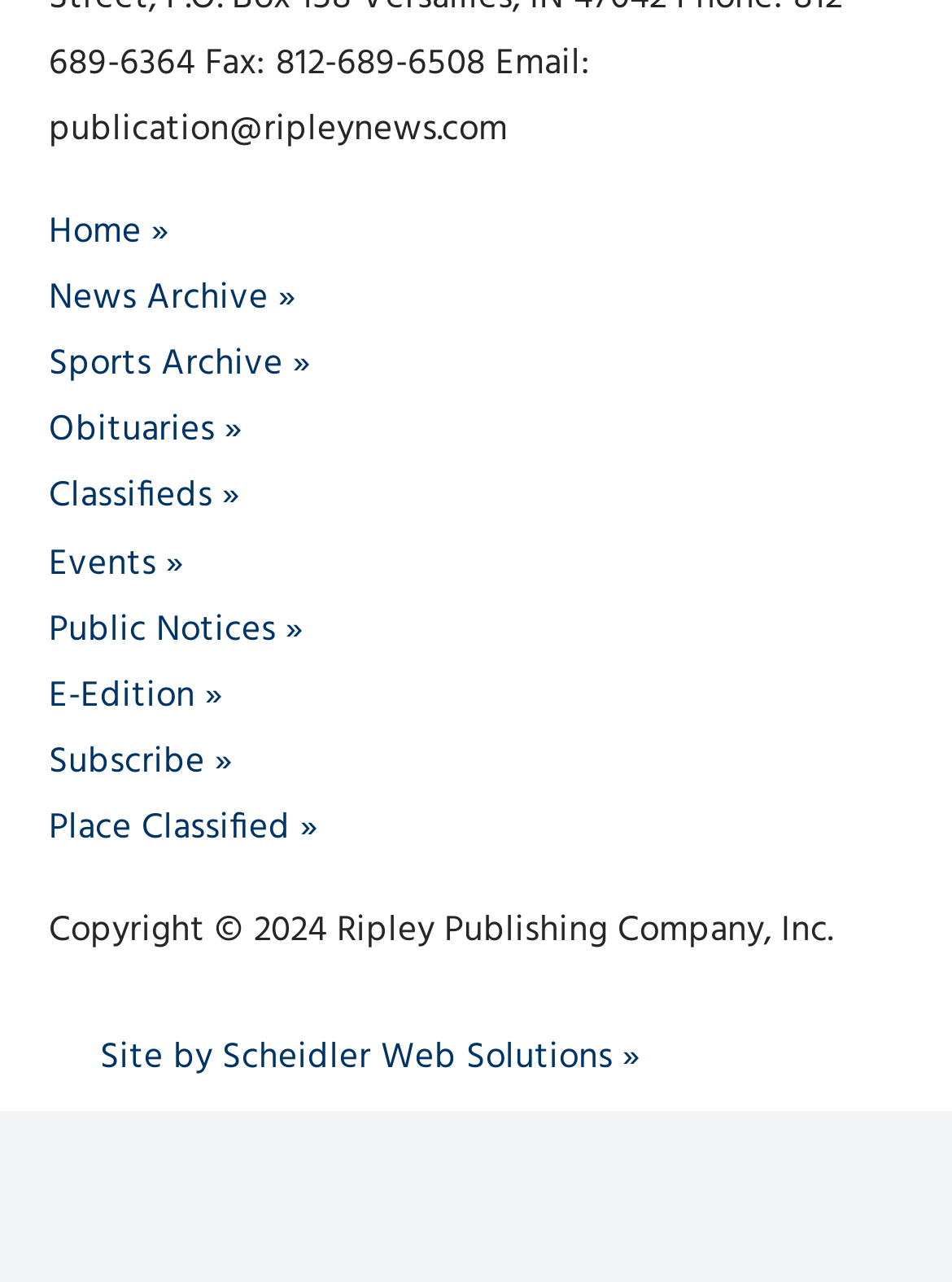What is the name of the company that developed the website?
Identify the answer in the screenshot and reply with a single word or phrase.

Scheidler Web Solutions